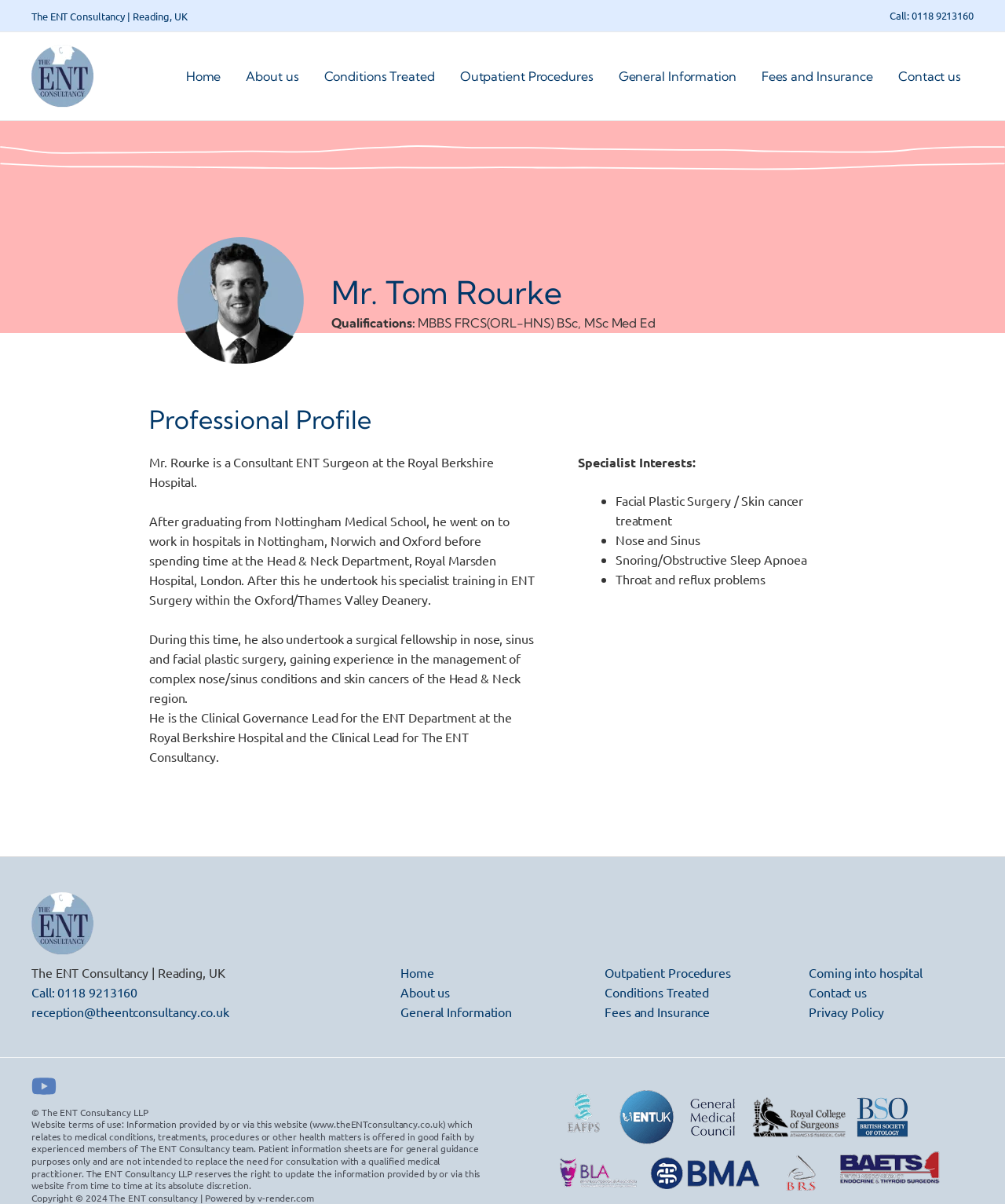What is the name of the ENT consultancy? Refer to the image and provide a one-word or short phrase answer.

The ENT Consultancy